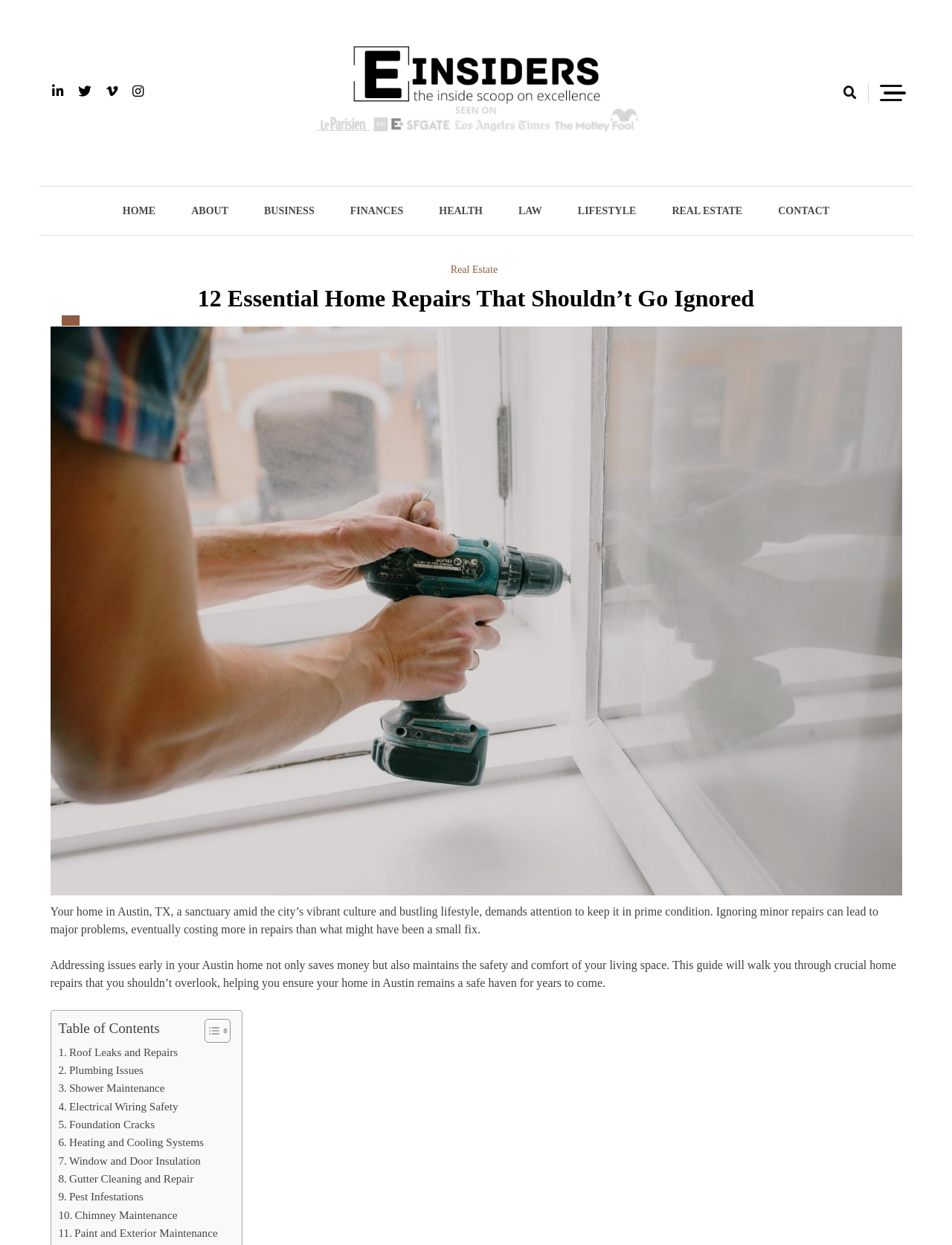Please identify the bounding box coordinates of the element I need to click to follow this instruction: "Click the einsiders logo".

[0.187, 0.024, 0.813, 0.12]